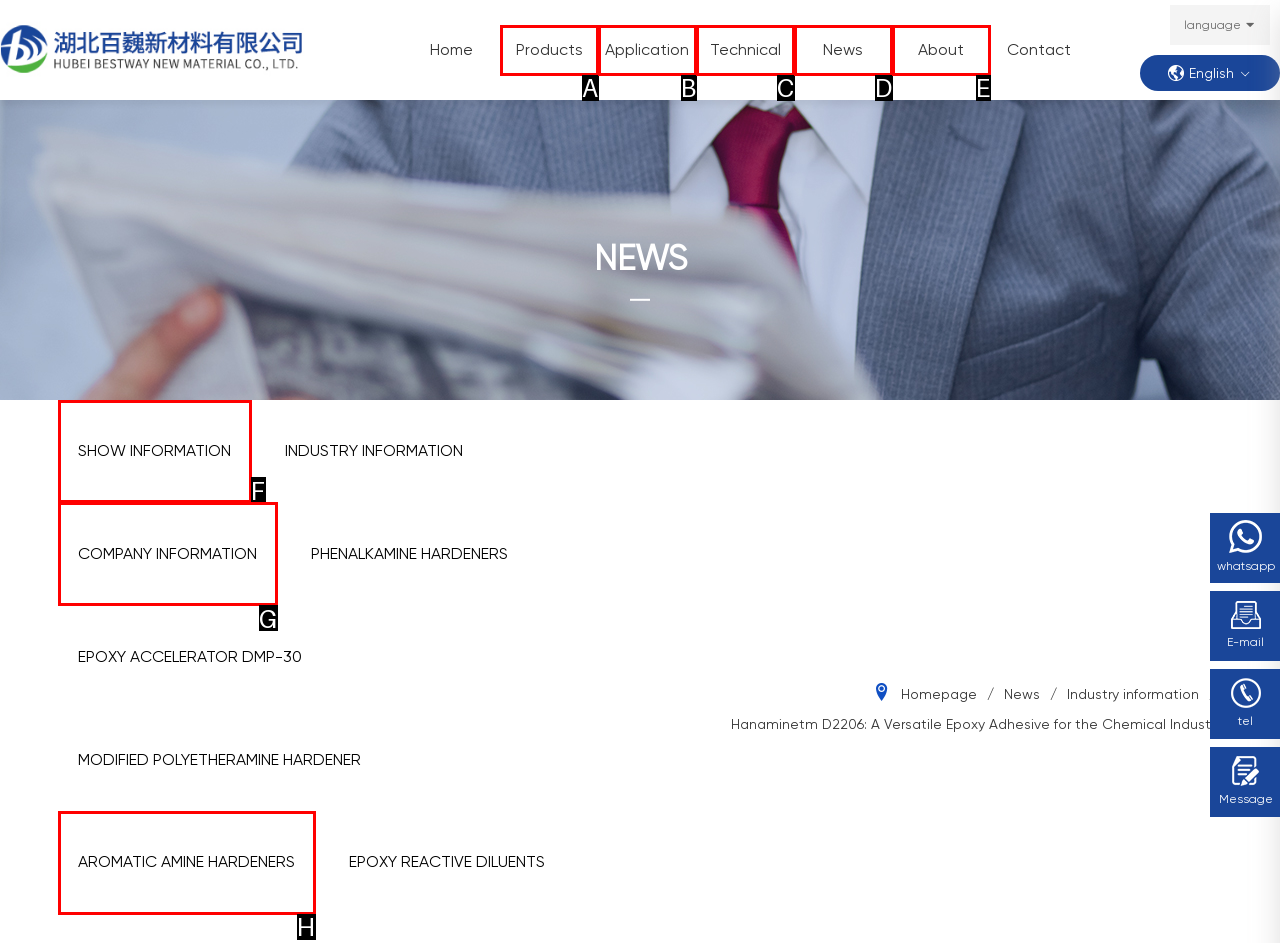From the description: Company information, identify the option that best matches and reply with the letter of that option directly.

G